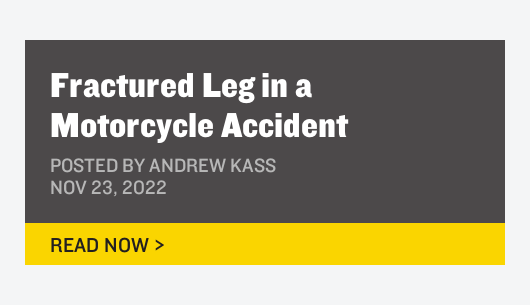What is the purpose of the yellow button?
Please provide a comprehensive answer based on the visual information in the image.

The vibrant yellow button with the call-to-action 'READ NOW >' is designed to draw attention and encourage viewers to engage further with the content, prompting them to read more about the topic.